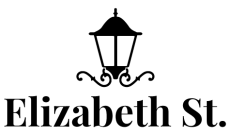Please respond to the question using a single word or phrase:
What atmosphere does the sign evoke?

Warmth and character